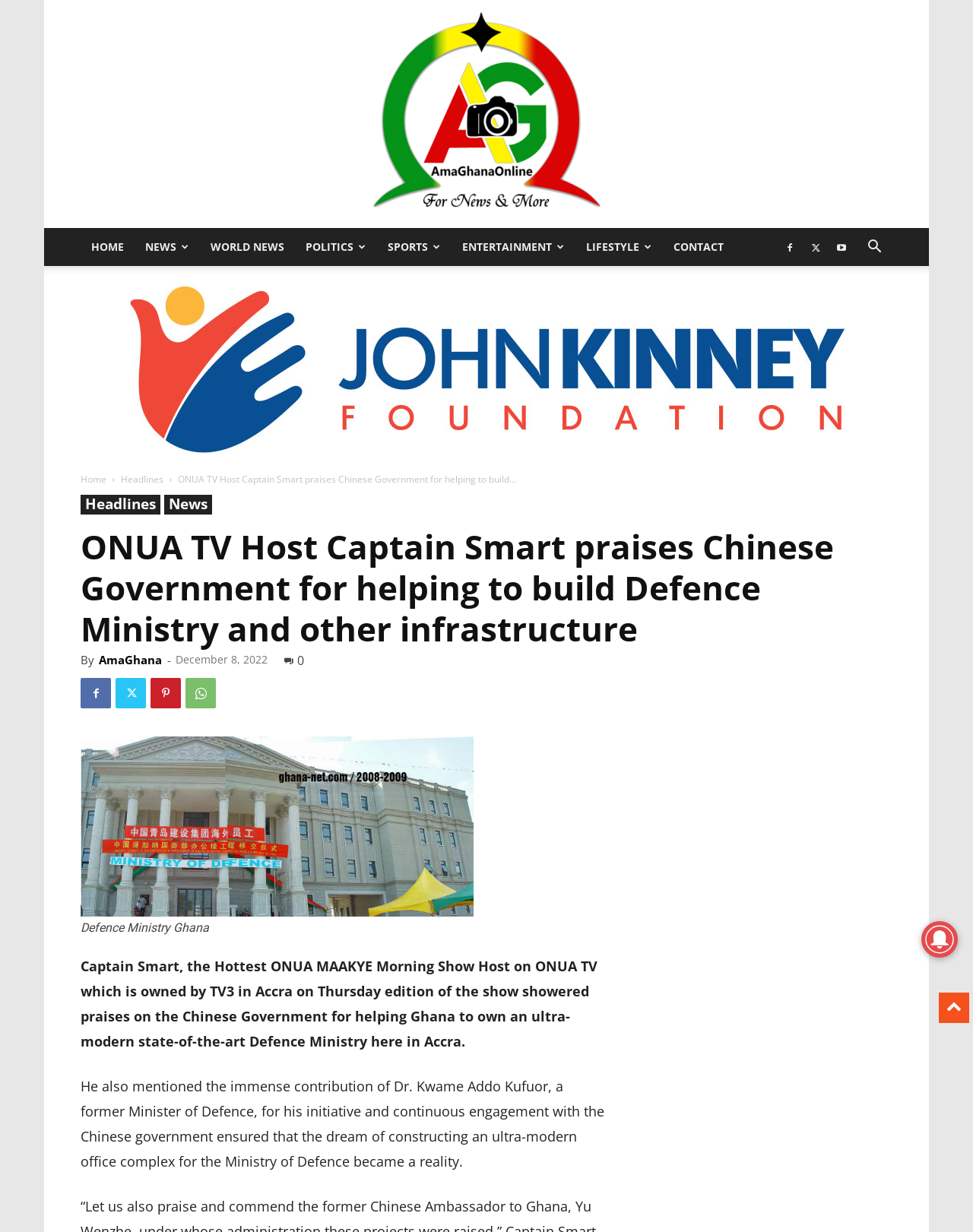Show the bounding box coordinates of the region that should be clicked to follow the instruction: "Click on Ophthalmologist."

None